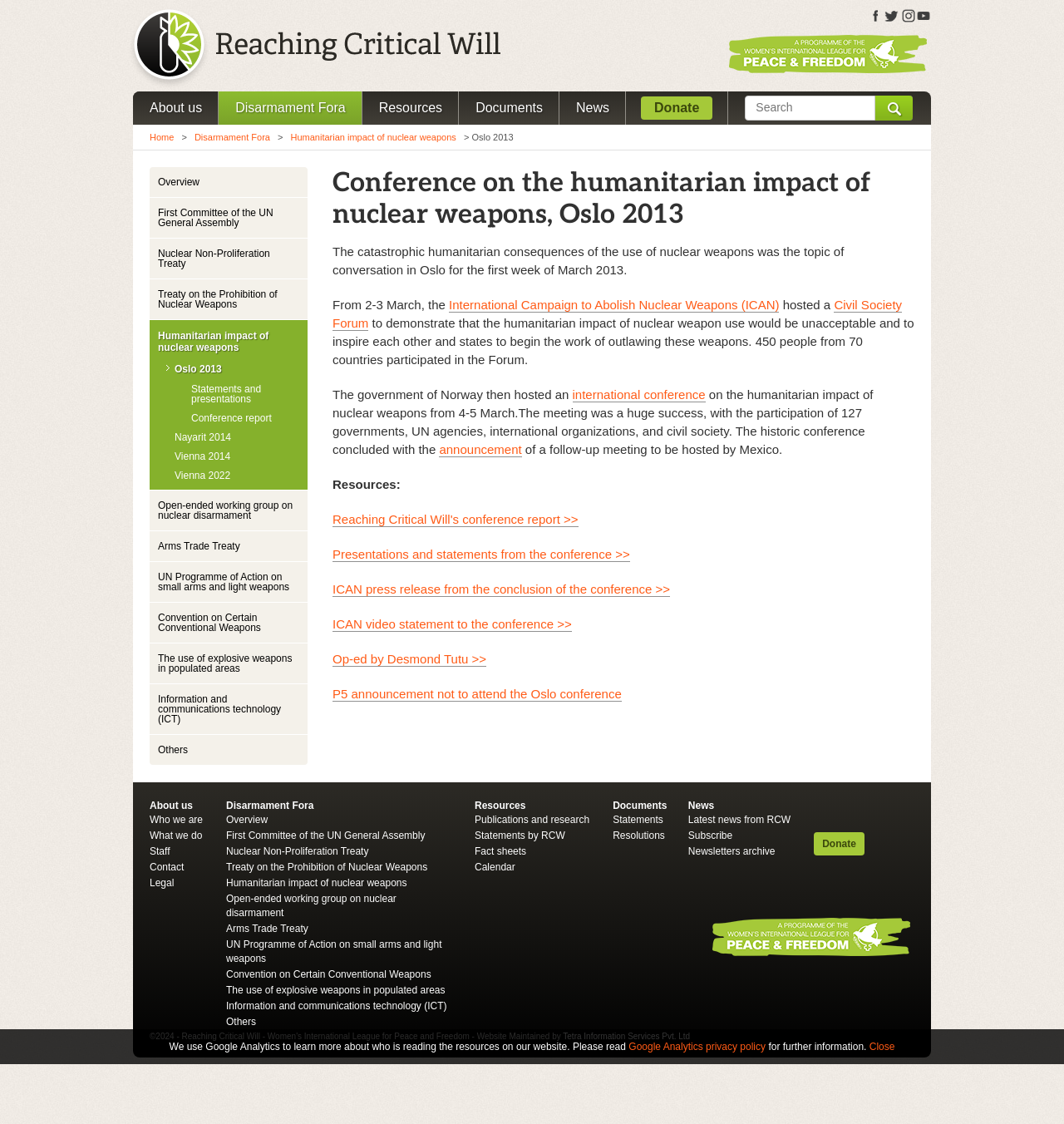Using the provided element description: "Others", identify the bounding box coordinates. The coordinates should be four floats between 0 and 1 in the order [left, top, right, bottom].

[0.141, 0.654, 0.289, 0.68]